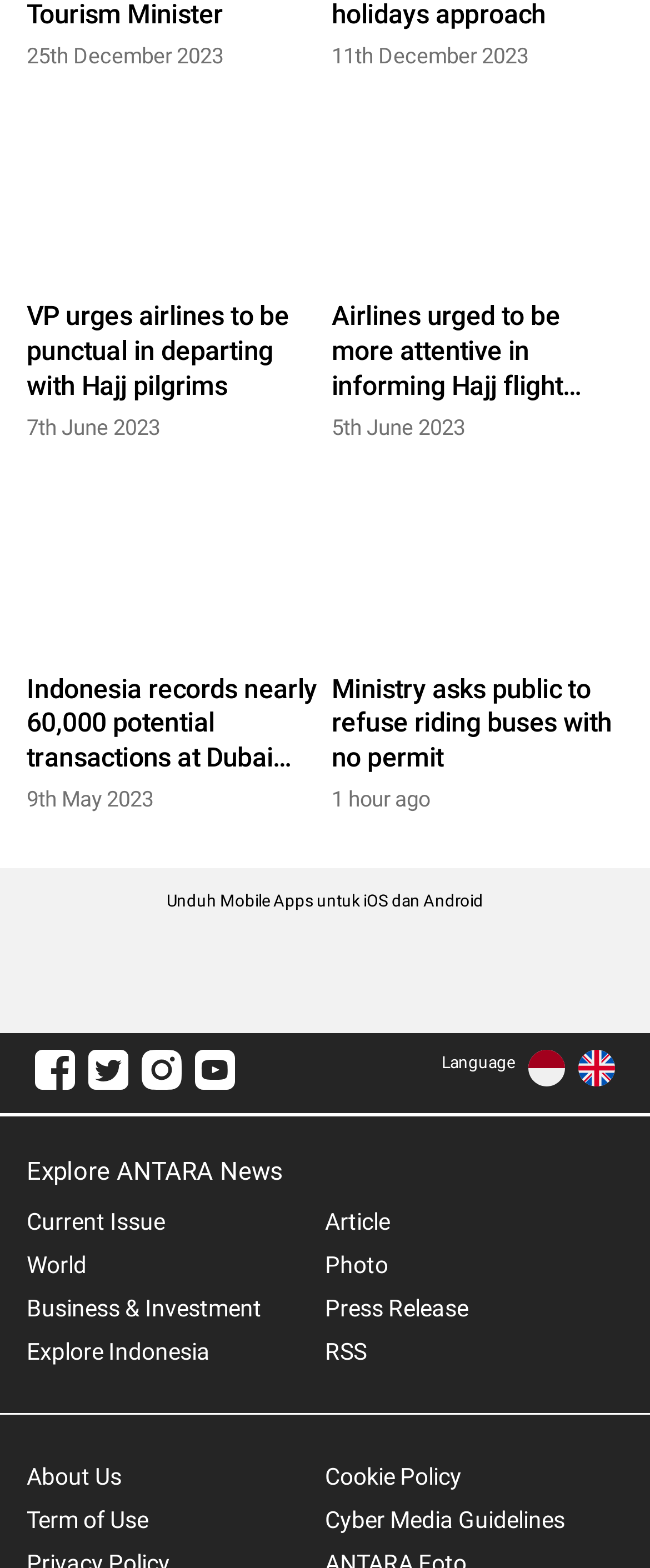Give a one-word or one-phrase response to the question:
What is the date of the latest news?

1 hour ago